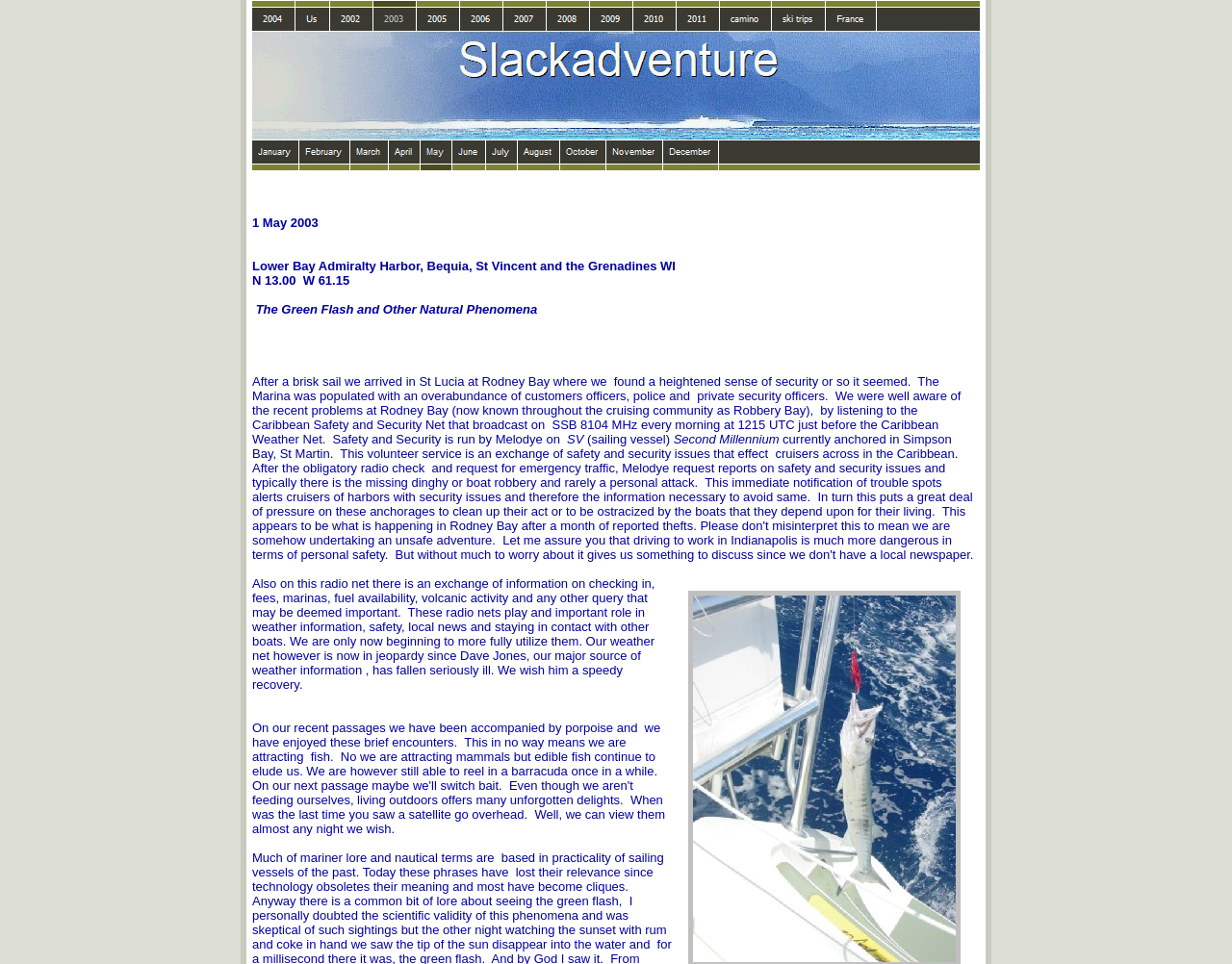What type of element is used to separate the tables?
Answer the question with a single word or phrase derived from the image.

TableRow